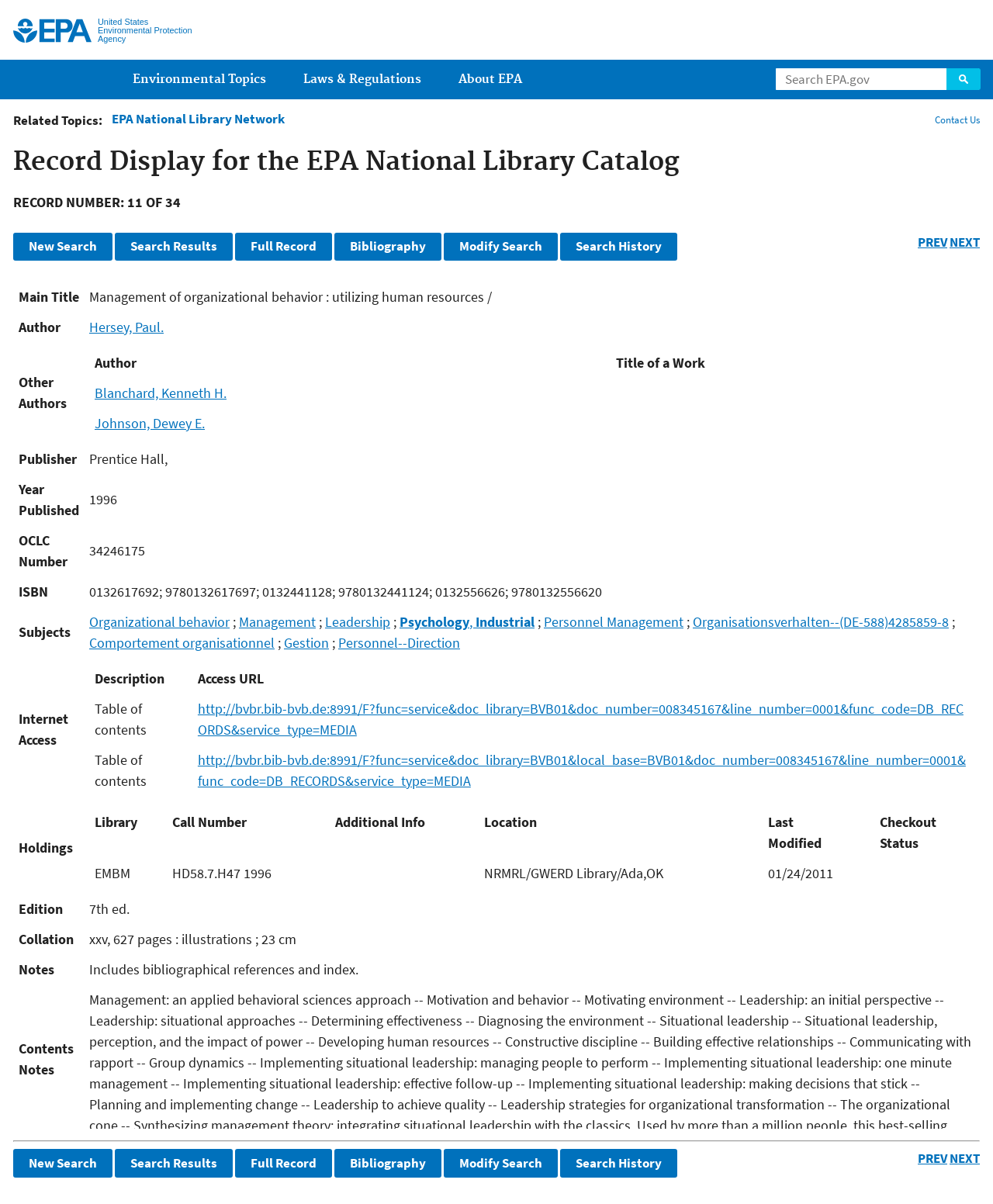Please predict the bounding box coordinates of the element's region where a click is necessary to complete the following instruction: "Contact the EPA National Library Network". The coordinates should be represented by four float numbers between 0 and 1, i.e., [left, top, right, bottom].

[0.938, 0.093, 0.99, 0.106]